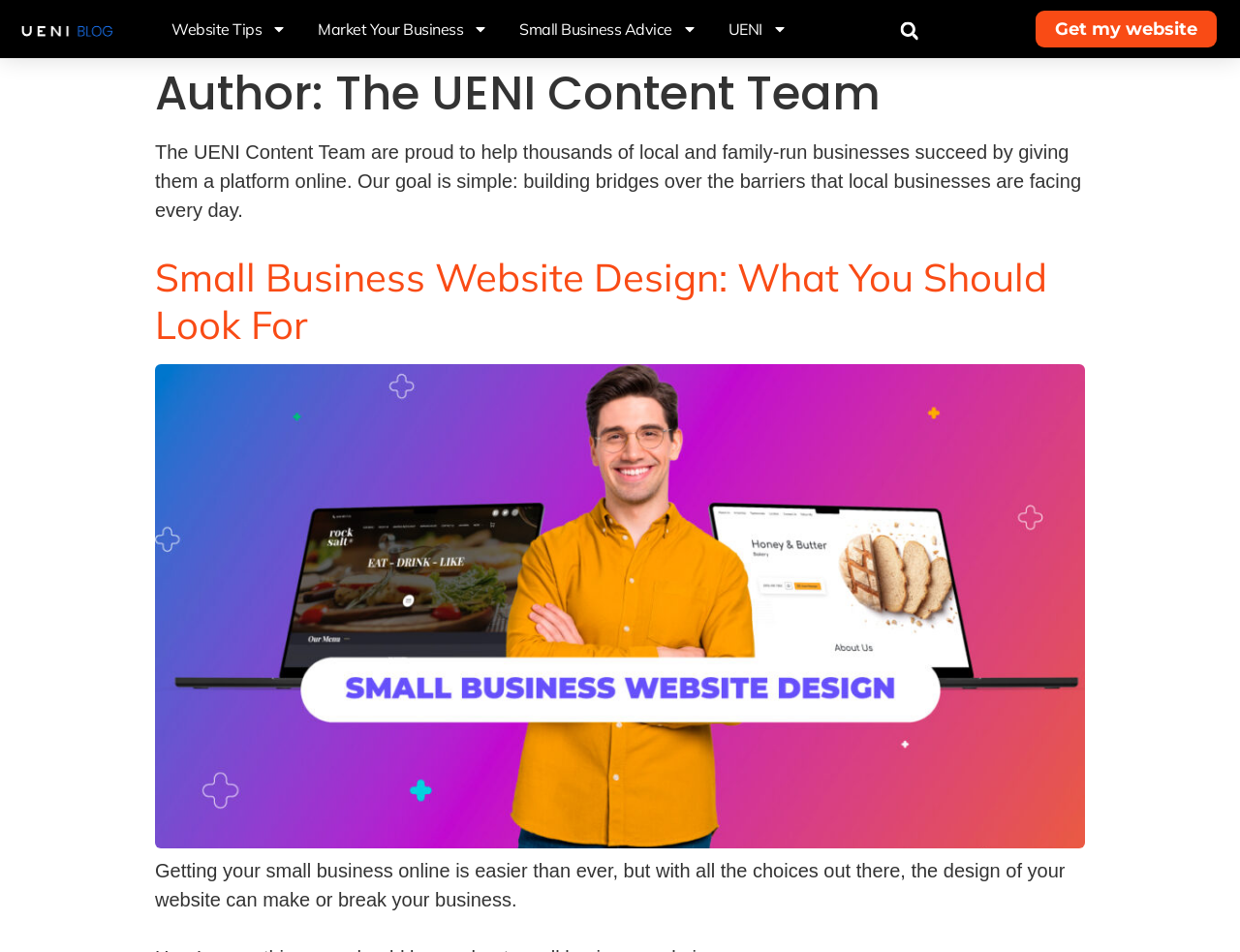Please determine the bounding box coordinates of the element's region to click in order to carry out the following instruction: "Get my website". The coordinates should be four float numbers between 0 and 1, i.e., [left, top, right, bottom].

[0.835, 0.011, 0.981, 0.05]